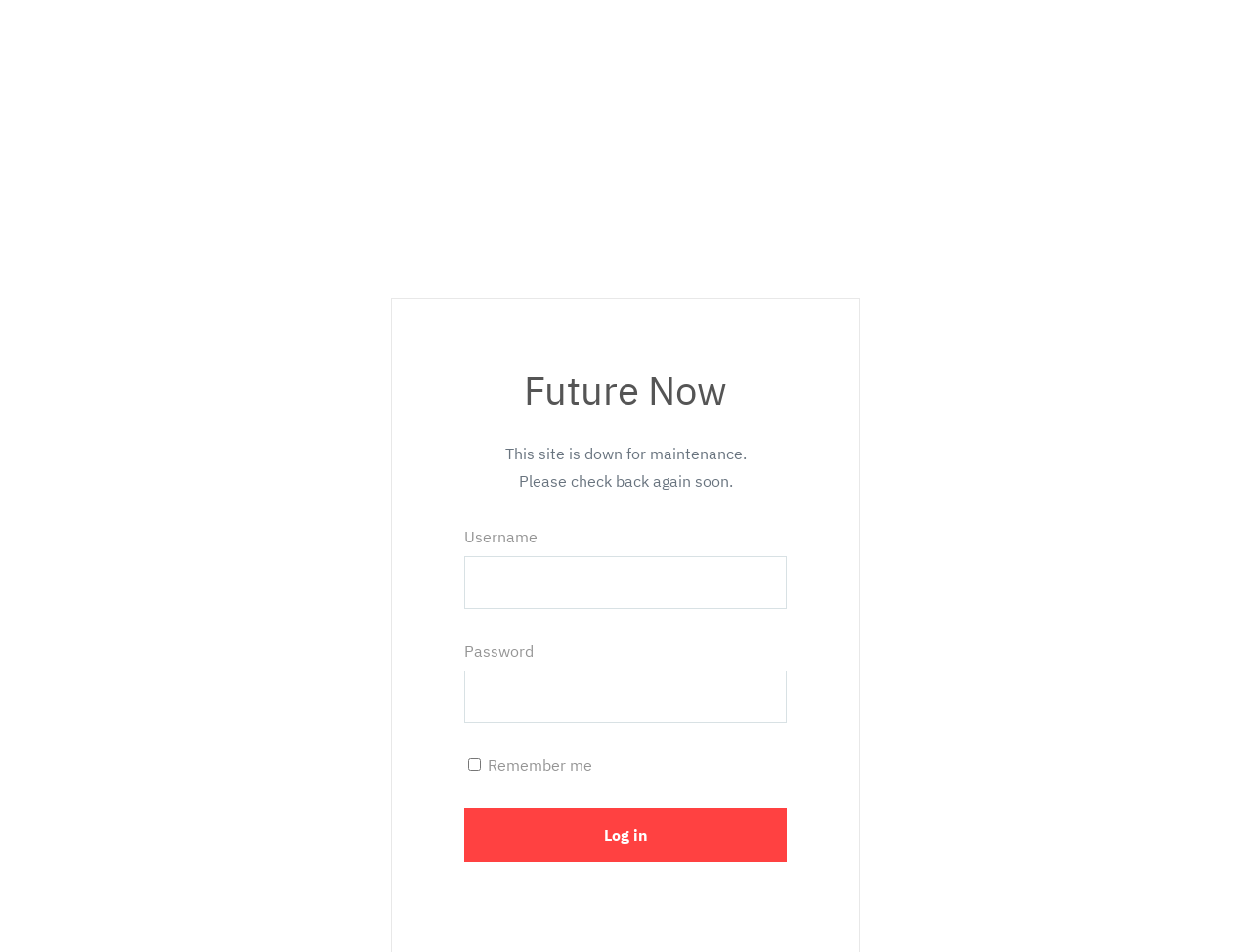What is the label of the button below the password field?
Use the image to answer the question with a single word or phrase.

Log in